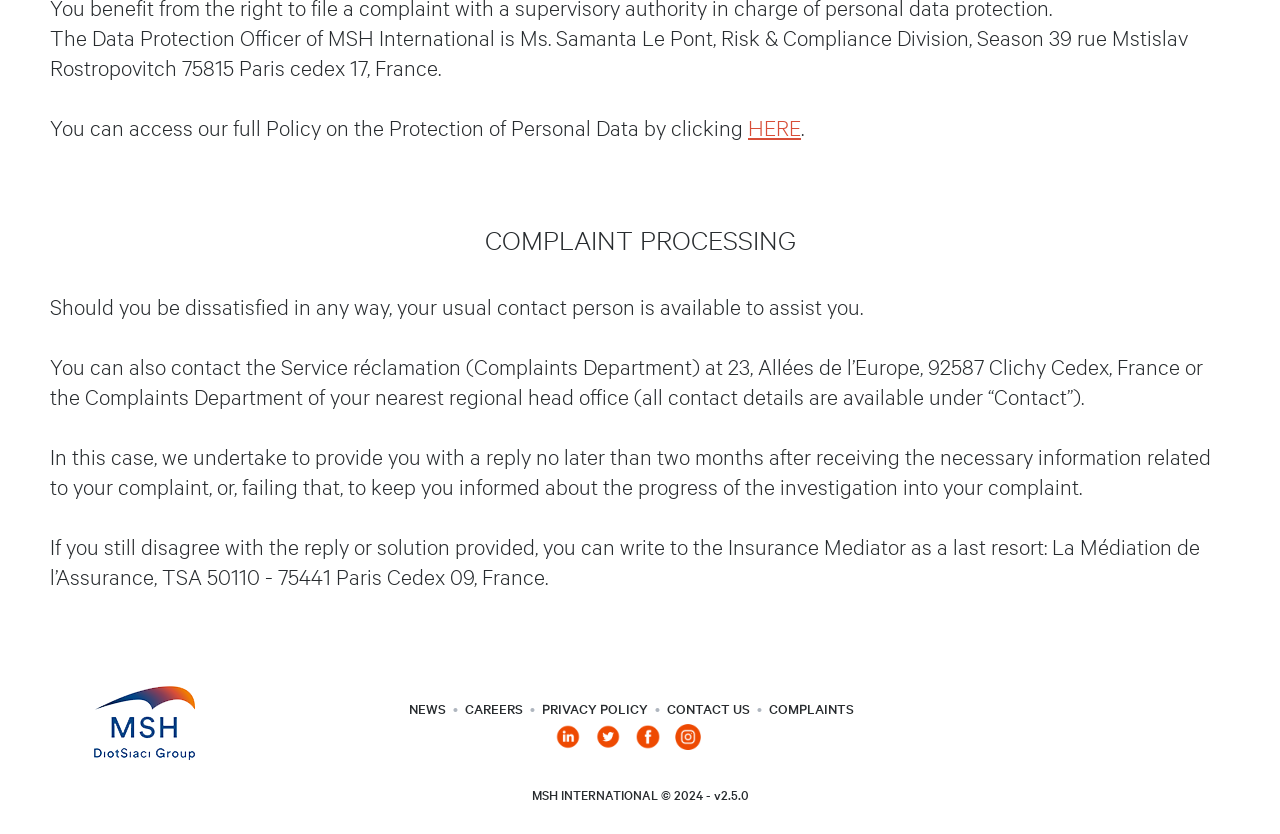Please answer the following query using a single word or phrase: 
Where can I find the contact details of the regional head office?

Under 'Contact'